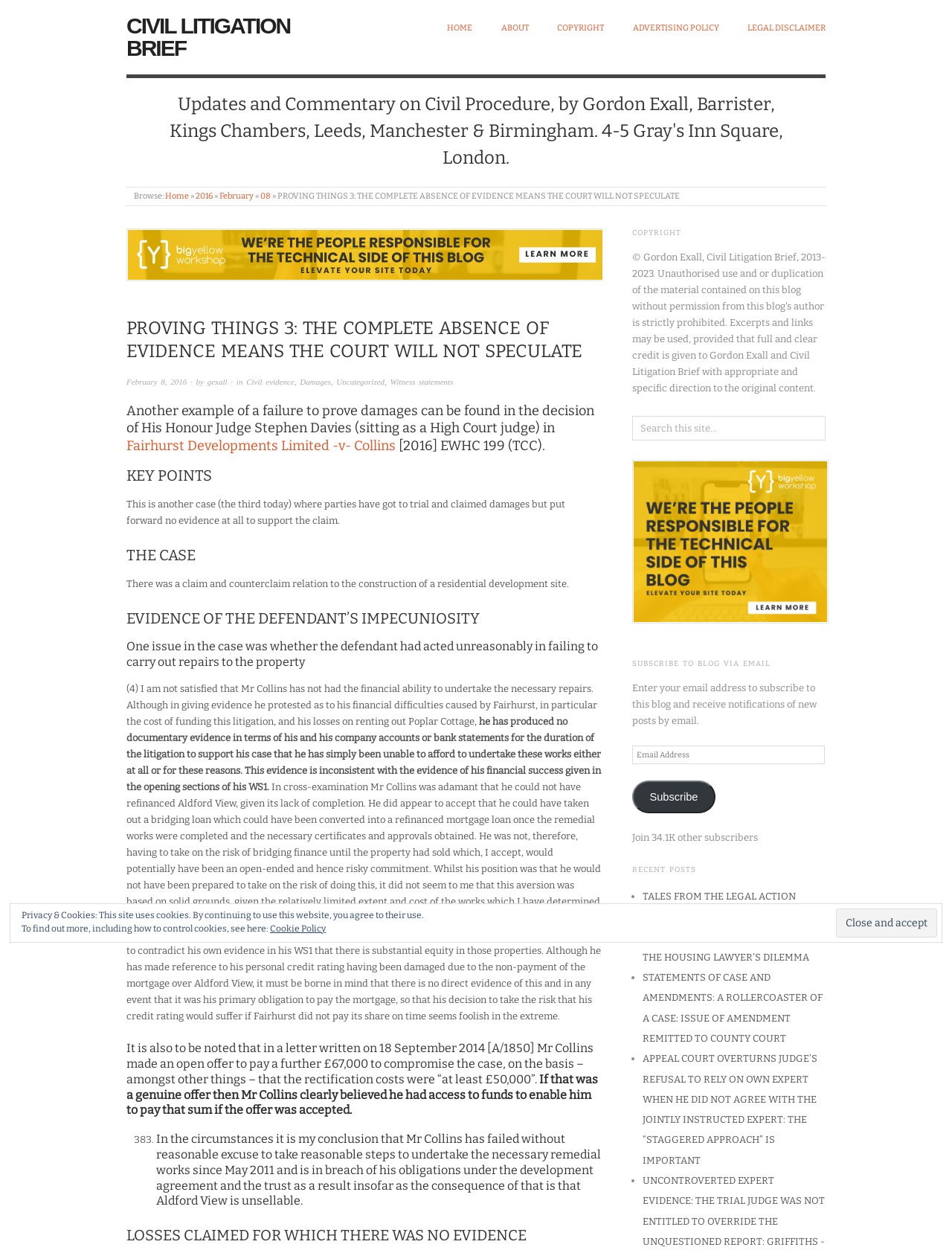Respond to the question below with a single word or phrase: What is the purpose of the textbox at the bottom-right corner of the webpage?

To subscribe to the blog via email